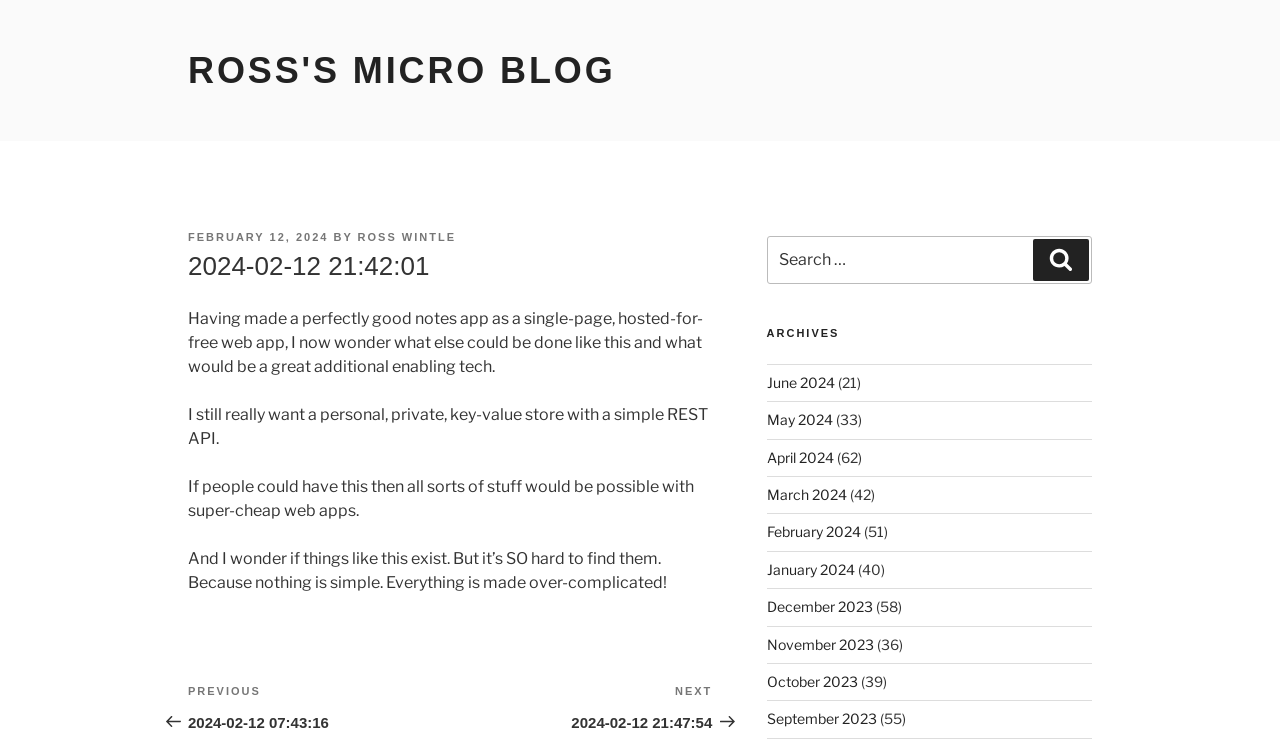How many posts are in the June 2024 archive?
Respond to the question with a well-detailed and thorough answer.

The number of posts in the June 2024 archive can be found in the 'ARCHIVES' section of the webpage, where it says 'June 2024 (21)'.